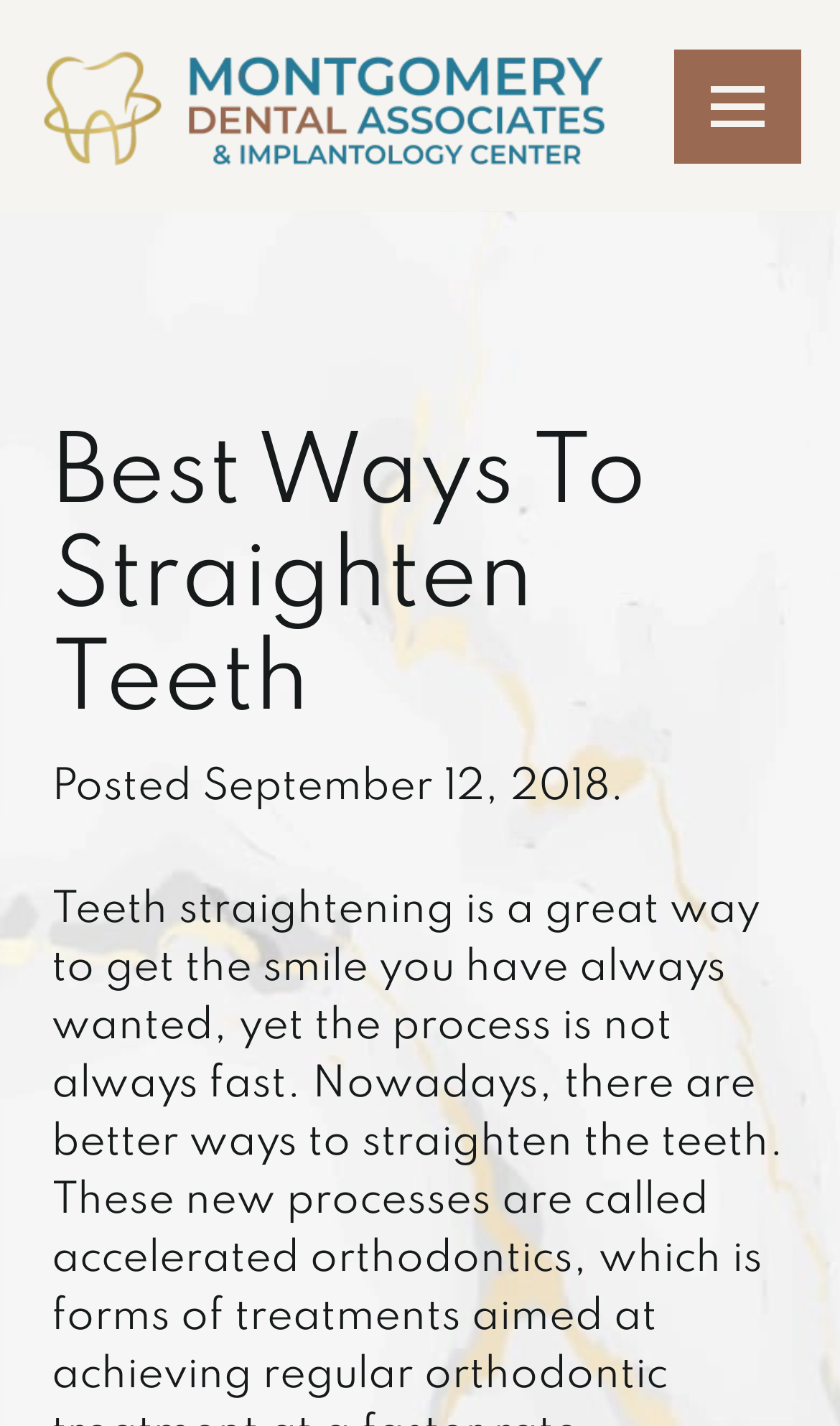Specify the bounding box coordinates of the element's region that should be clicked to achieve the following instruction: "Click the logo". The bounding box coordinates consist of four float numbers between 0 and 1, in the format [left, top, right, bottom].

[0.0, 0.0, 0.802, 0.148]